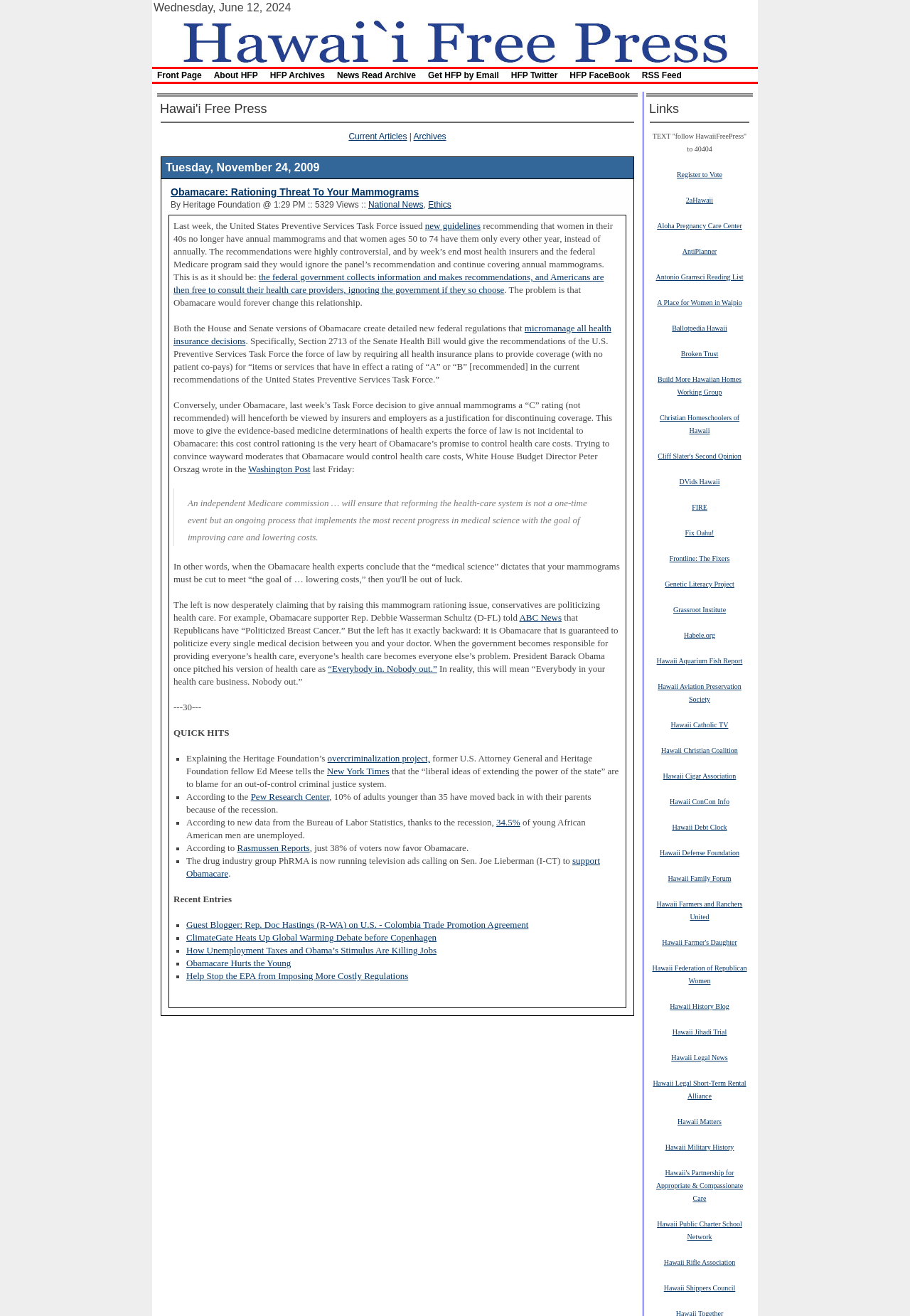Select the bounding box coordinates of the element I need to click to carry out the following instruction: "Visit the contact form".

None